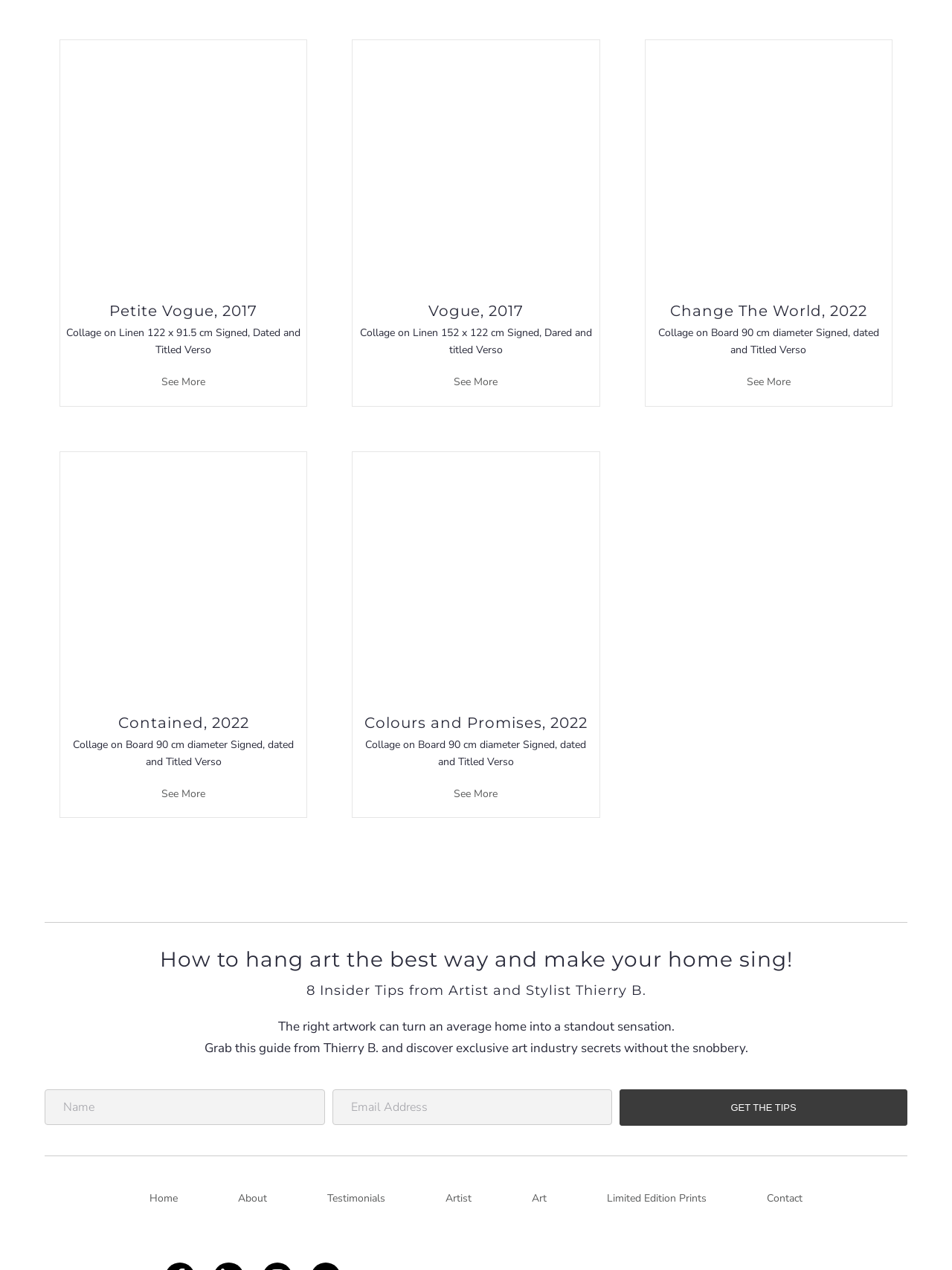Could you highlight the region that needs to be clicked to execute the instruction: "Fill out the contact form"?

None